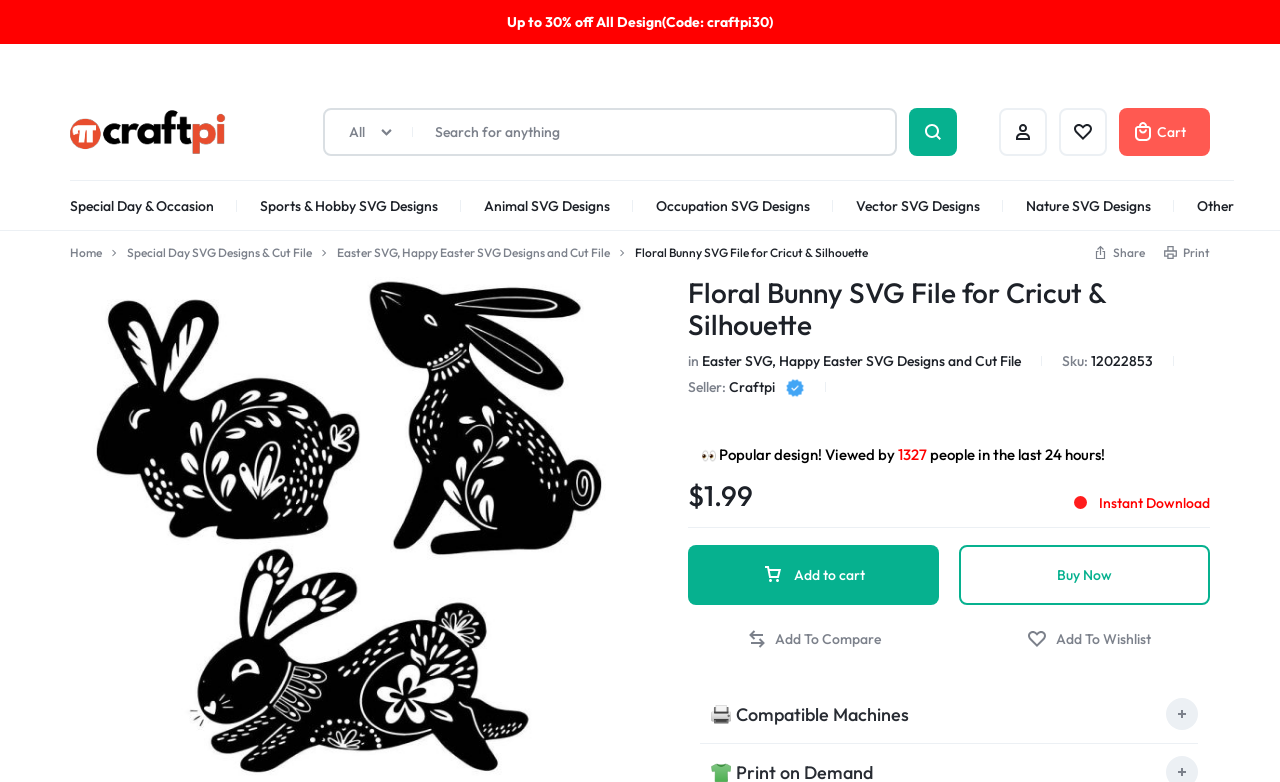Please identify and generate the text content of the webpage's main heading.

Floral Bunny SVG File for Cricut & Silhouette